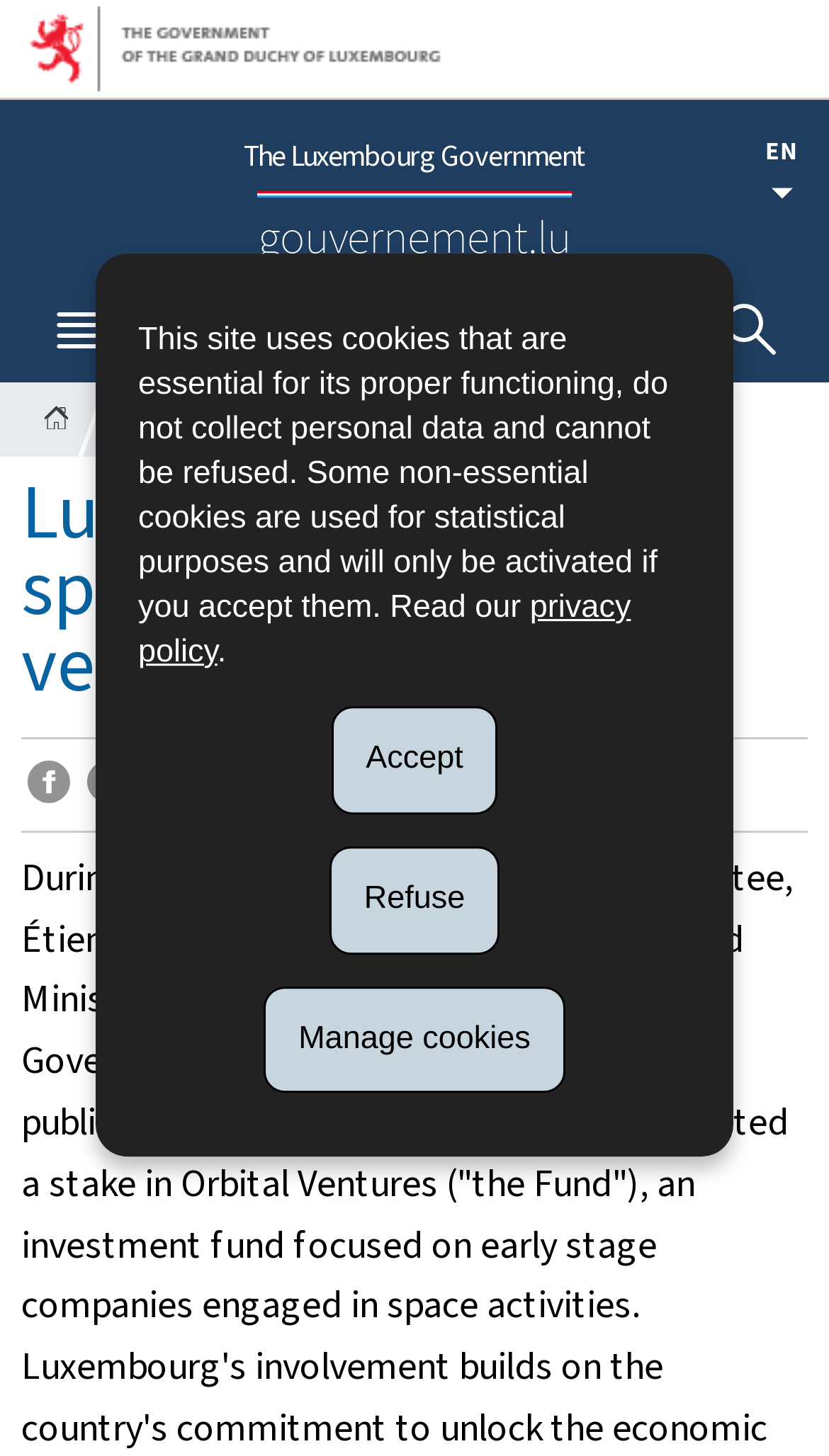Identify the bounding box coordinates for the UI element described as follows: "The Luxembourg Government gouvernement.lu". Ensure the coordinates are four float numbers between 0 and 1, formatted as [left, top, right, bottom].

[0.026, 0.069, 0.974, 0.194]